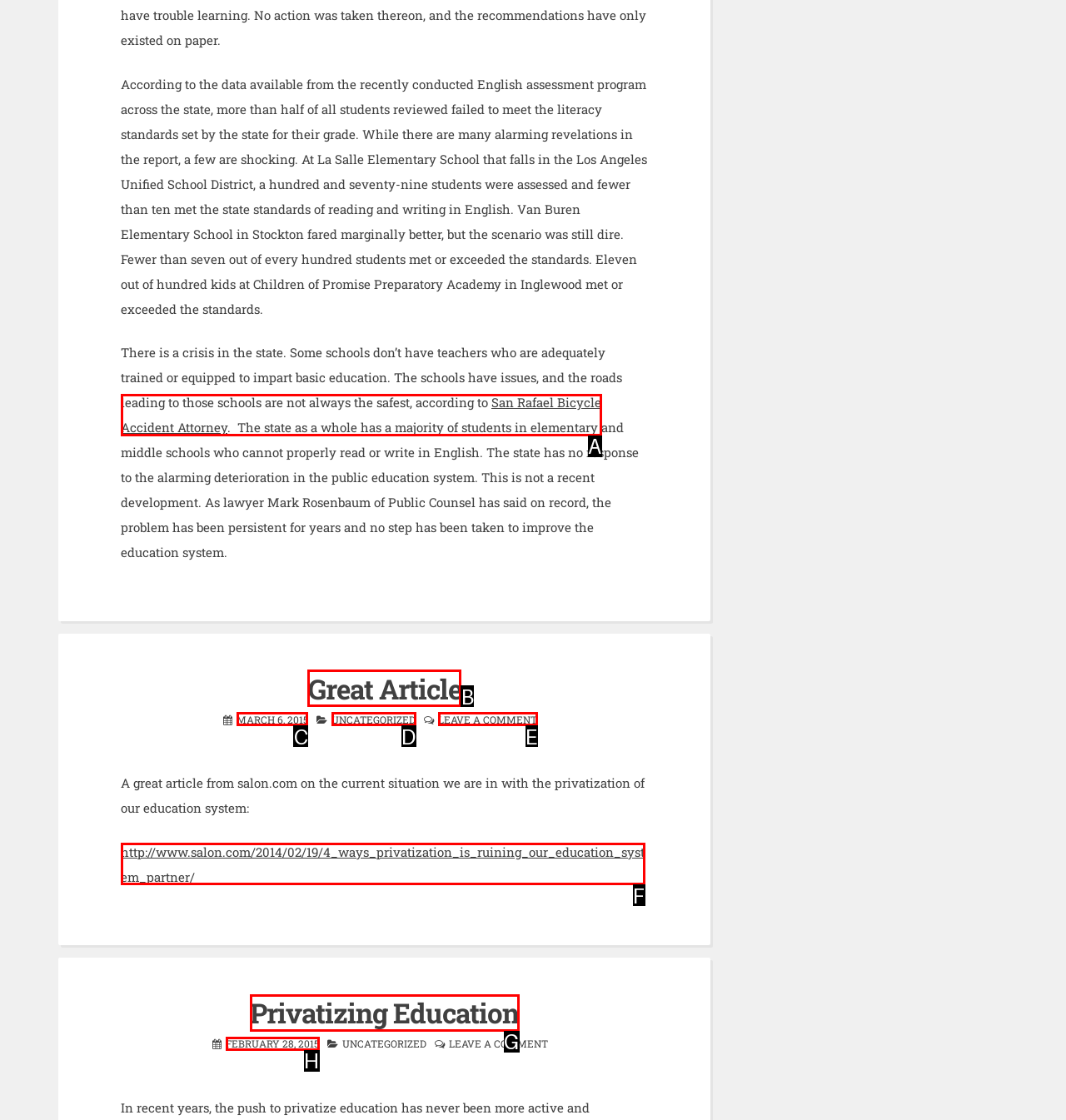Identify the HTML element to click to fulfill this task: Check the date 'MARCH 6, 2015'
Answer with the letter from the given choices.

C